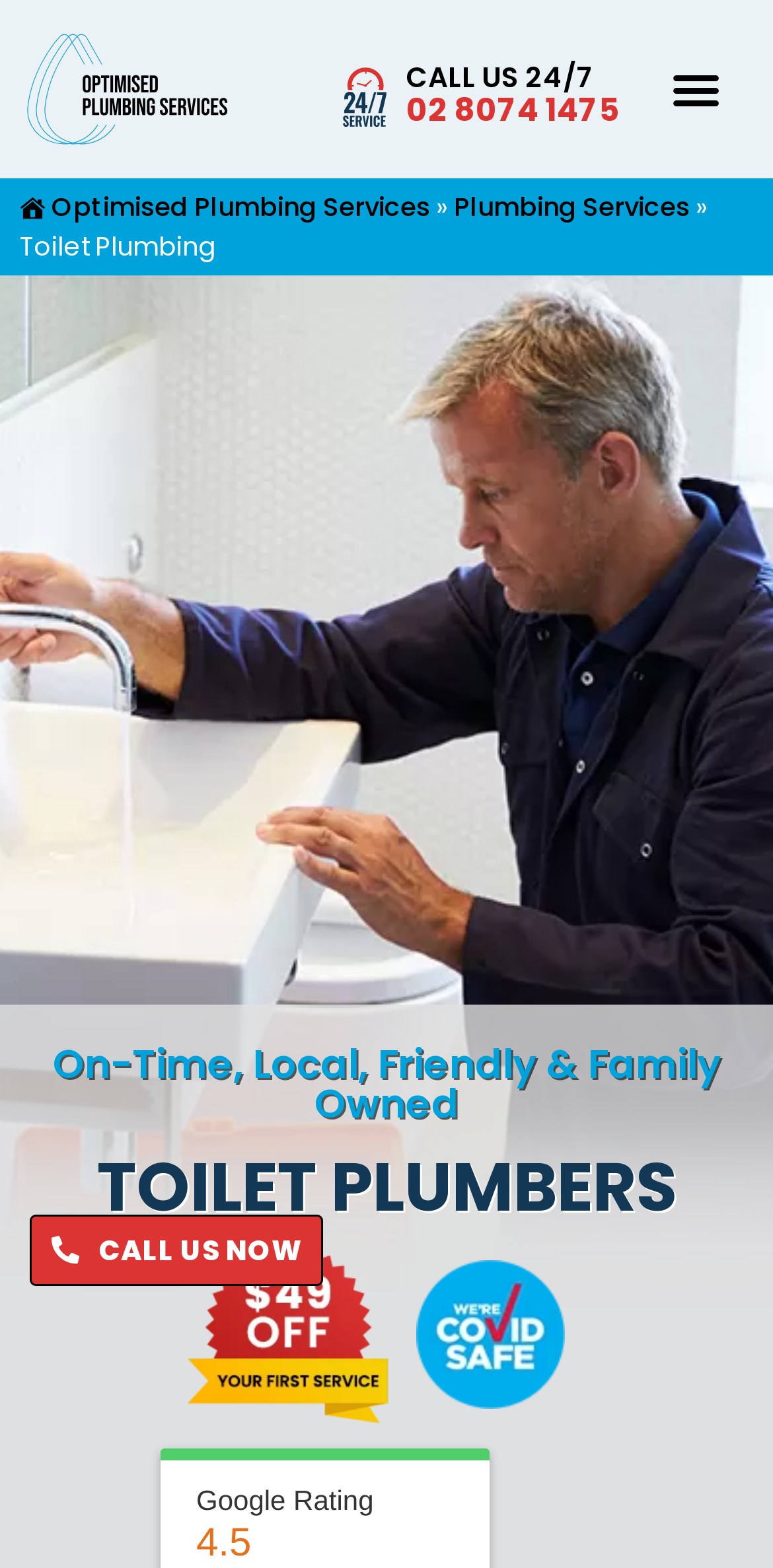Is the service family-owned?
Please provide a detailed and thorough answer to the question.

The webpage mentions that the service is 'Local, Friendly & Family Owned' in a static text element near the top of the page.